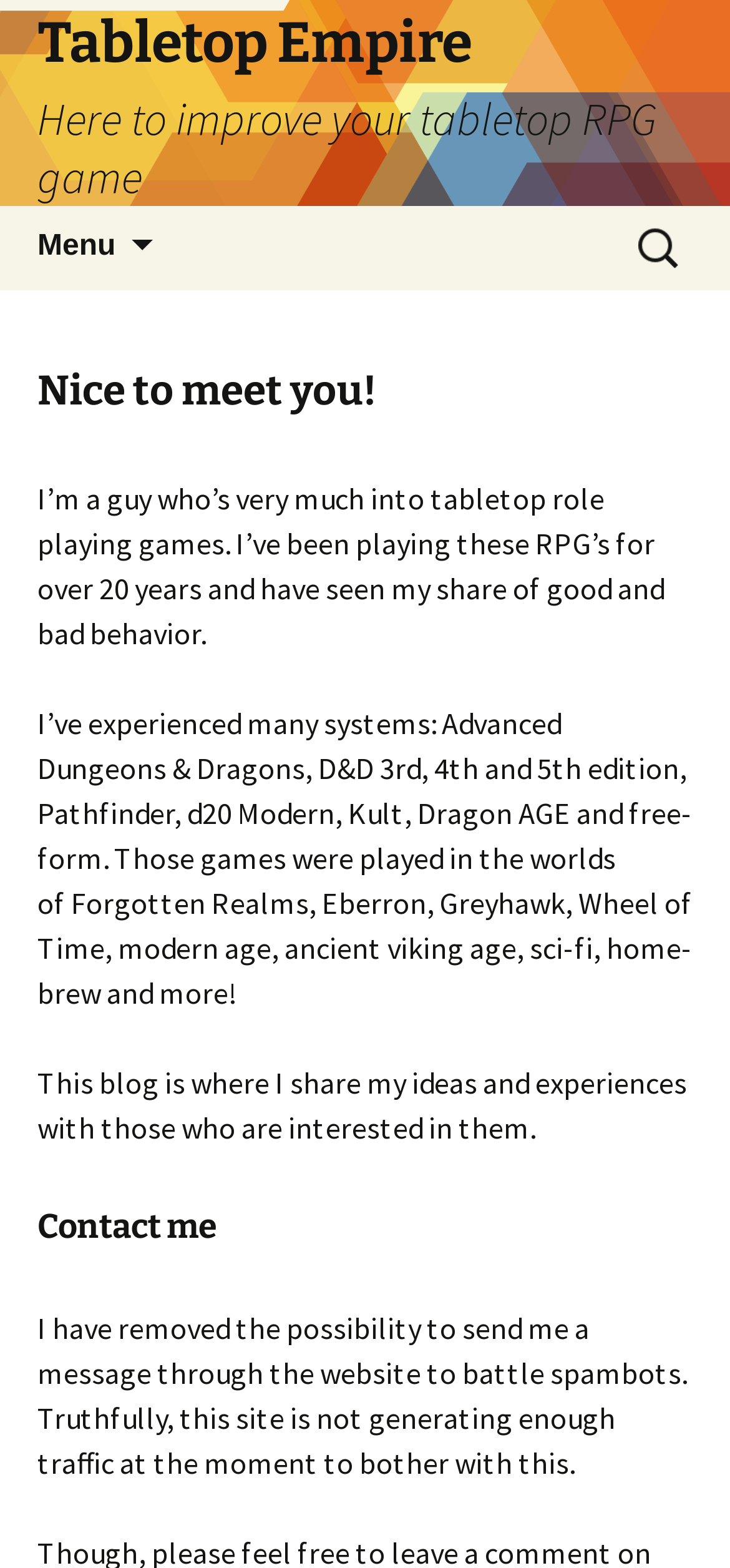Please respond to the question with a concise word or phrase:
What is the purpose of this blog?

Sharing ideas and experiences